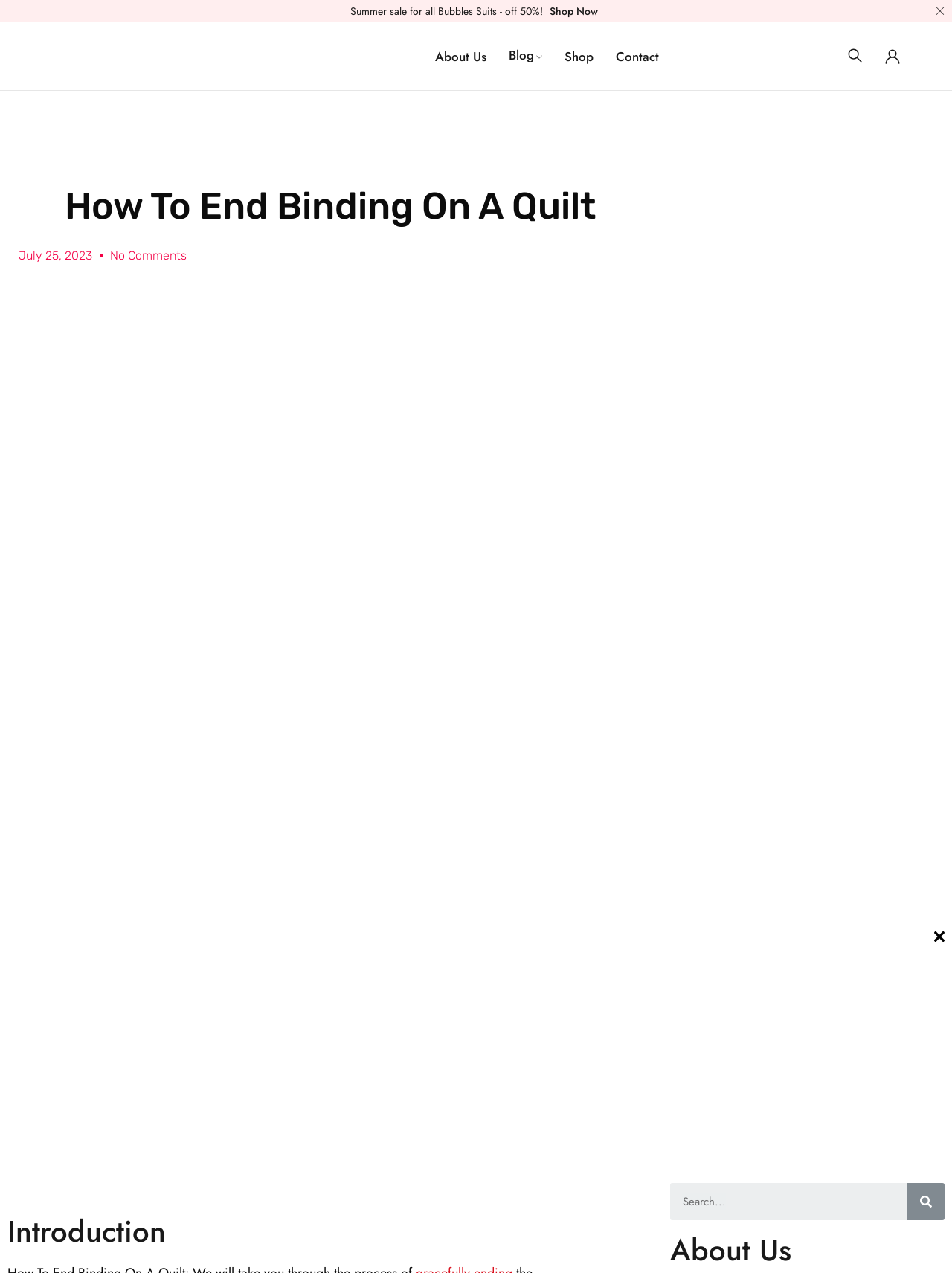What is the purpose of the search box?
Based on the image, answer the question with as much detail as possible.

The search box can be found at the bottom of the webpage, and it has a placeholder text 'Search', indicating that it is used to search the website.